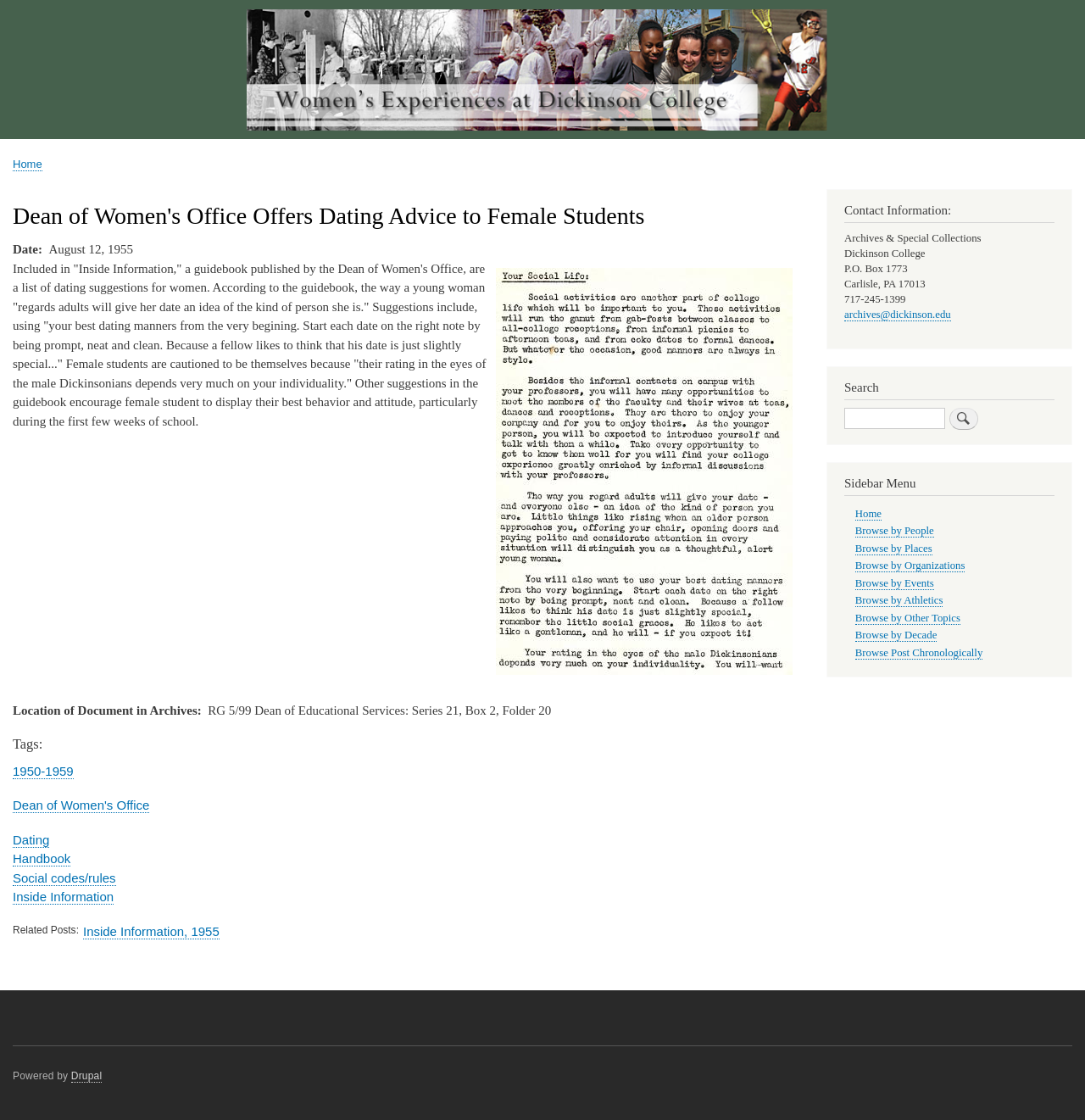Locate the bounding box coordinates of the area you need to click to fulfill this instruction: 'Click the 'Home' link at the top'. The coordinates must be in the form of four float numbers ranging from 0 to 1: [left, top, right, bottom].

[0.012, 0.008, 0.977, 0.121]